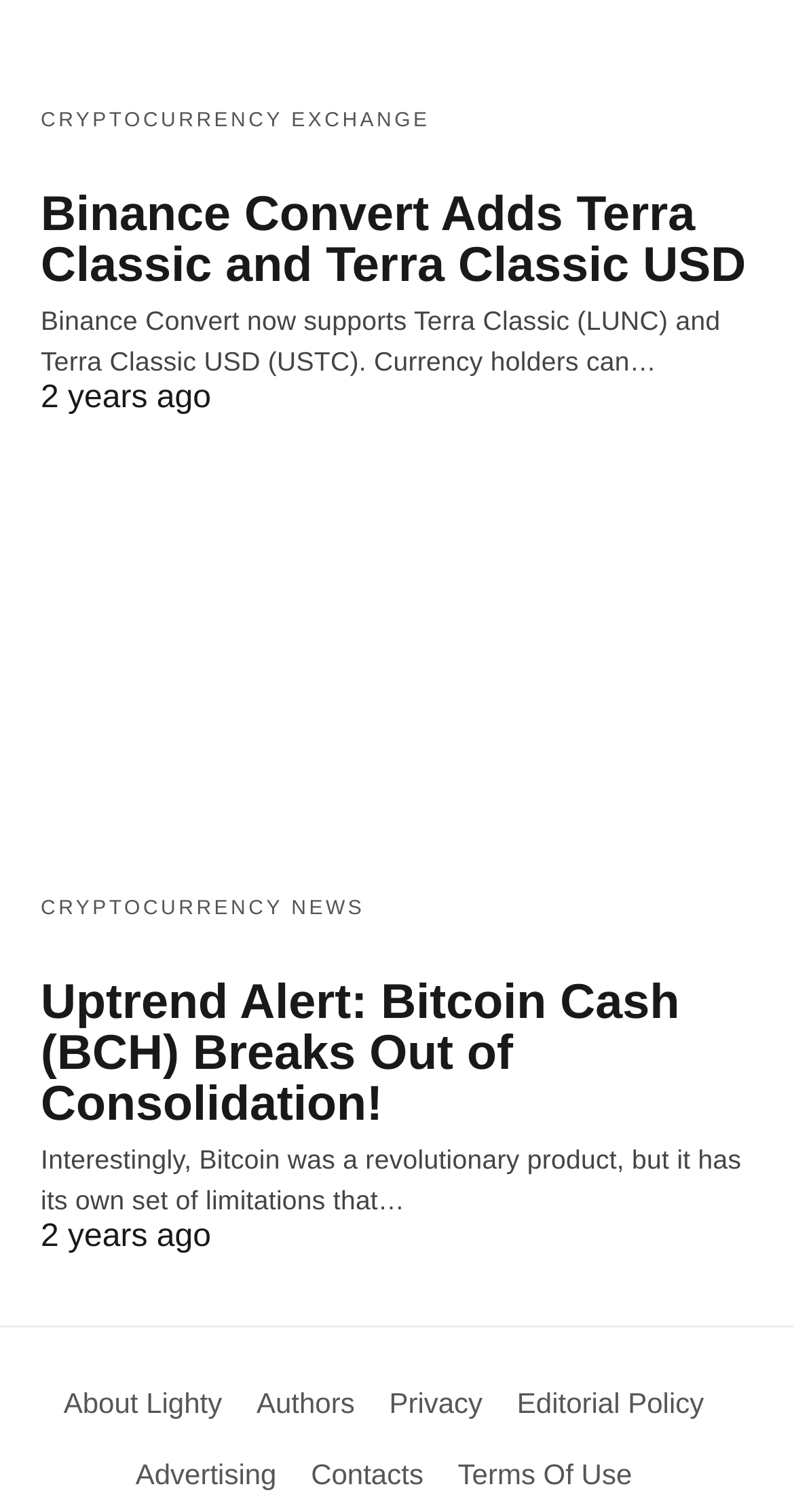What type of content is available on this webpage?
Please give a detailed and elaborate explanation in response to the question.

The answer can be found in the link element with the text 'CRYPTOCURRENCY NEWS' which suggests that the webpage contains news related to cryptocurrencies, and the various heading and StaticText elements also support this conclusion.